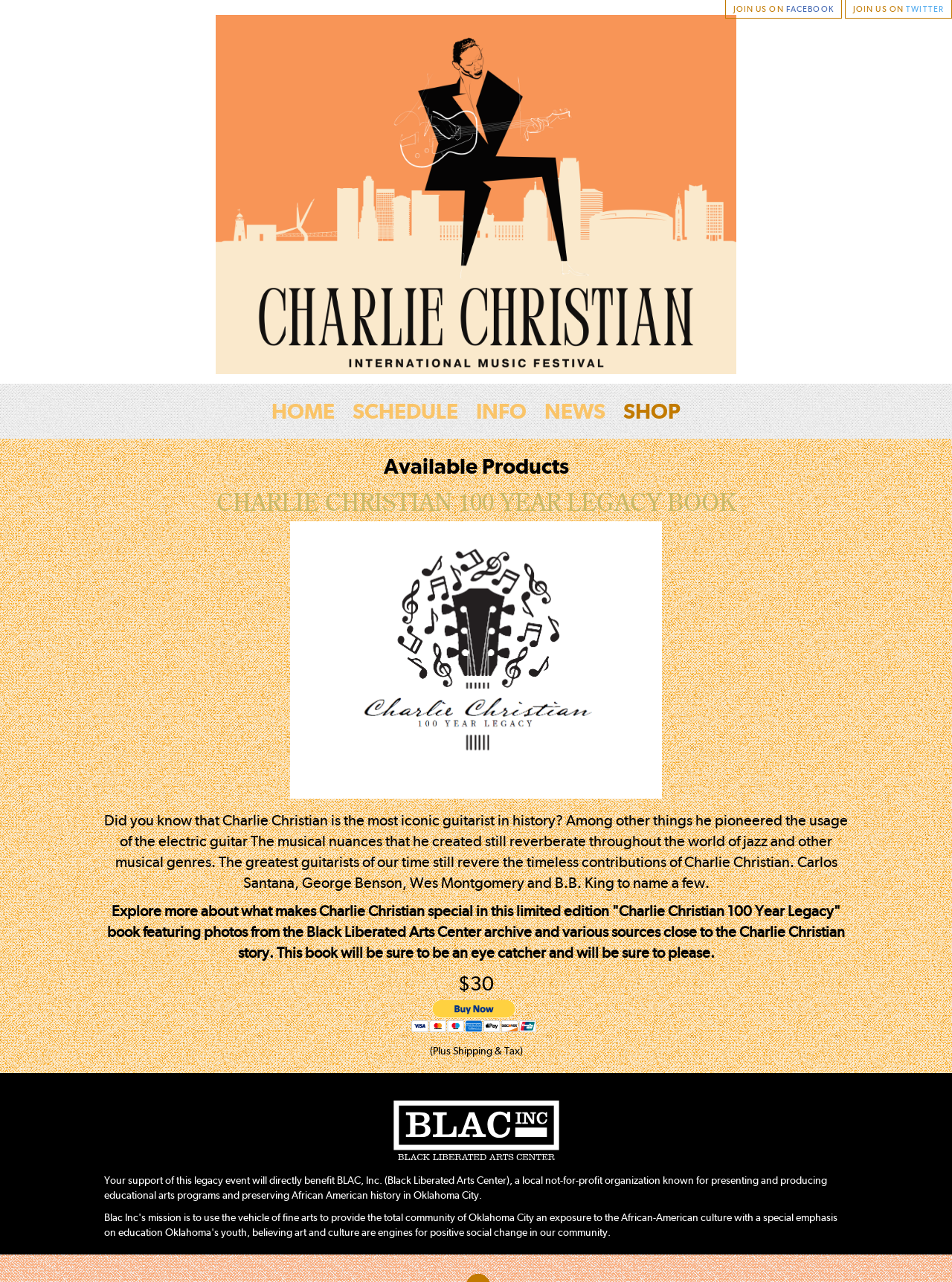Determine the bounding box coordinates in the format (top-left x, top-left y, bottom-right x, bottom-right y). Ensure all values are floating point numbers between 0 and 1. Identify the bounding box of the UI element described by: NEWS

[0.564, 0.311, 0.644, 0.331]